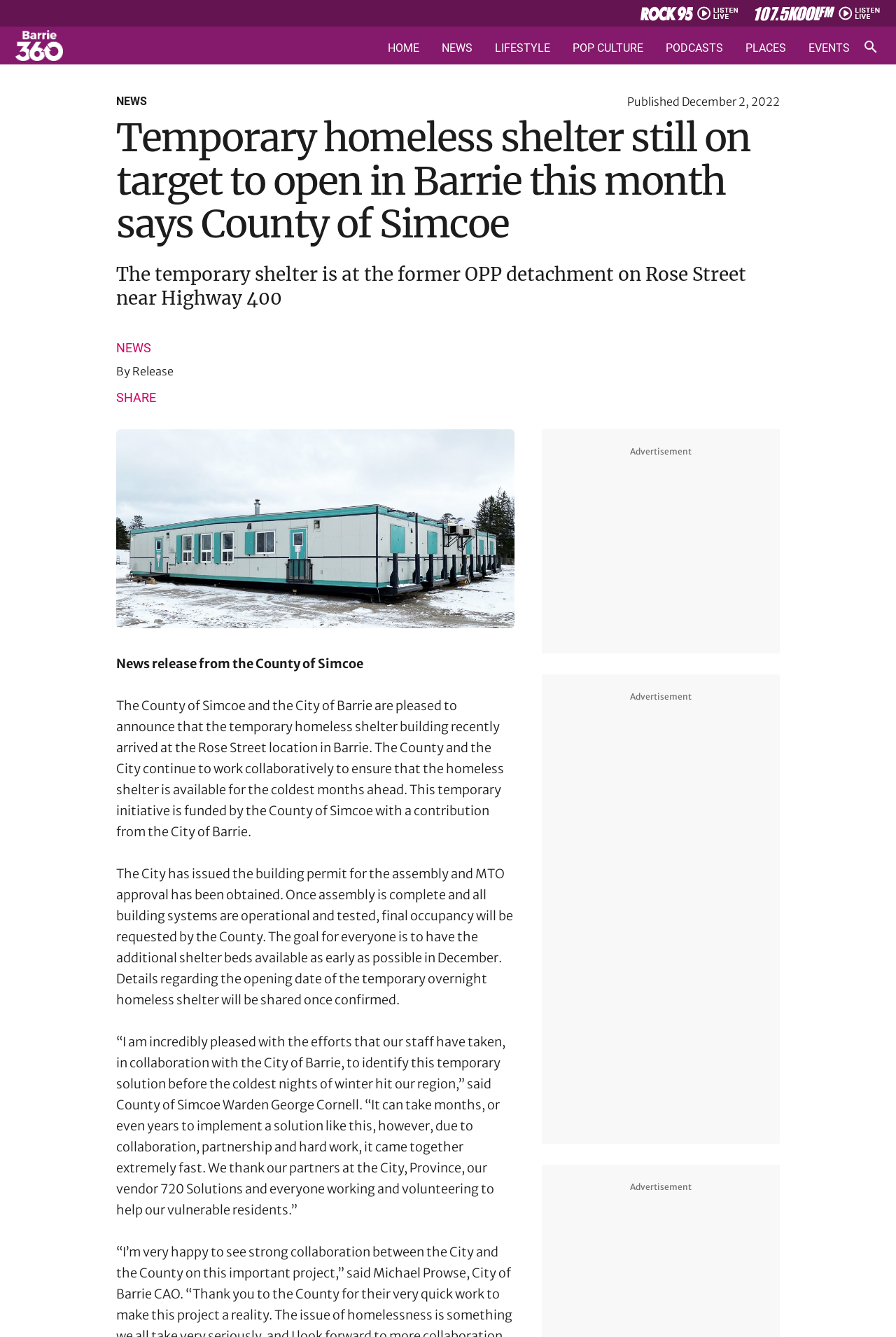Find and provide the bounding box coordinates for the UI element described with: "Release".

[0.148, 0.272, 0.194, 0.283]